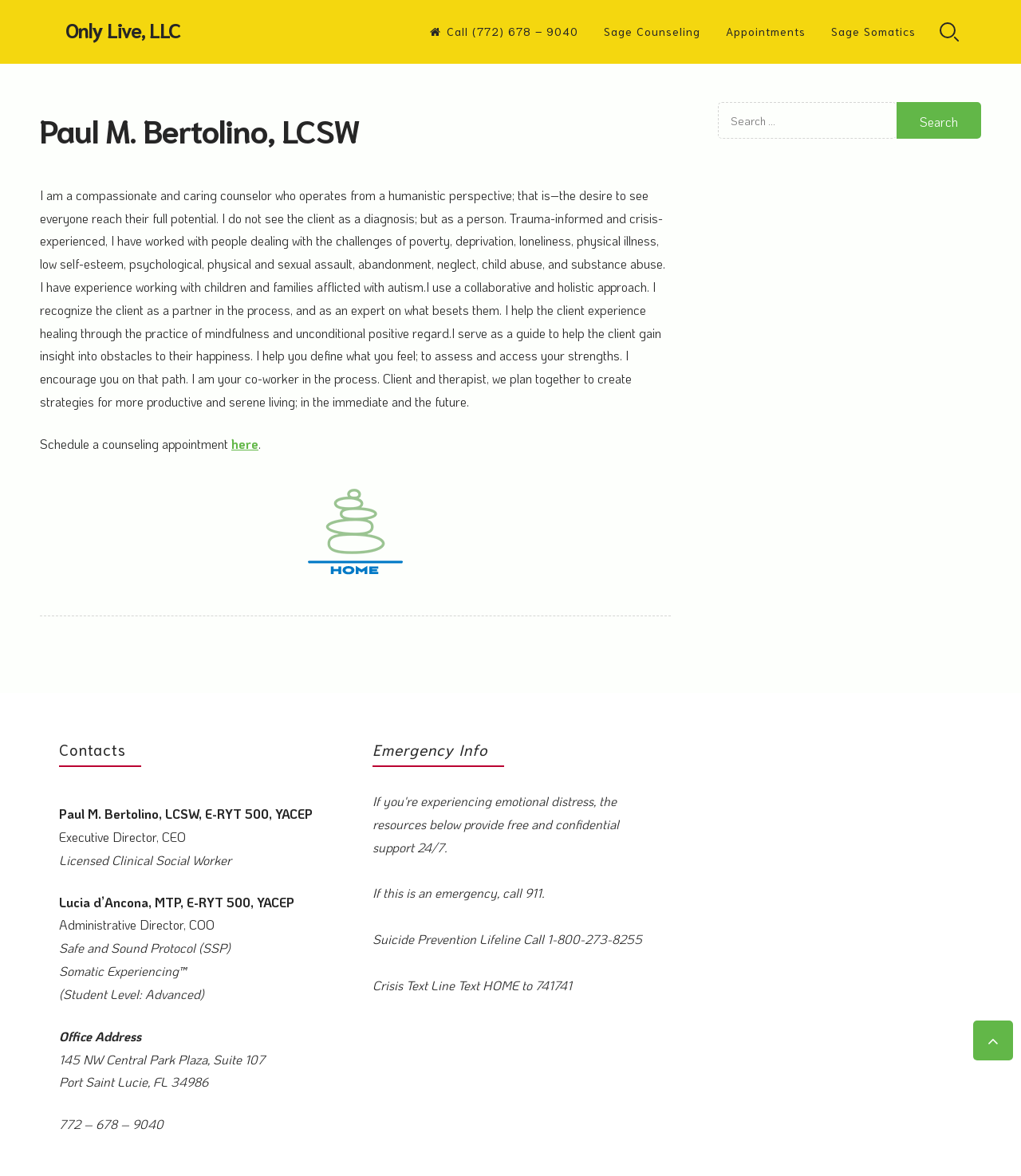What is the profession of Paul M. Bertolino?
Answer the question with detailed information derived from the image.

I found this information by reading the text on the webpage, specifically the section that describes Paul M. Bertolino's credentials, where it says 'Licensed Clinical Social Worker'.